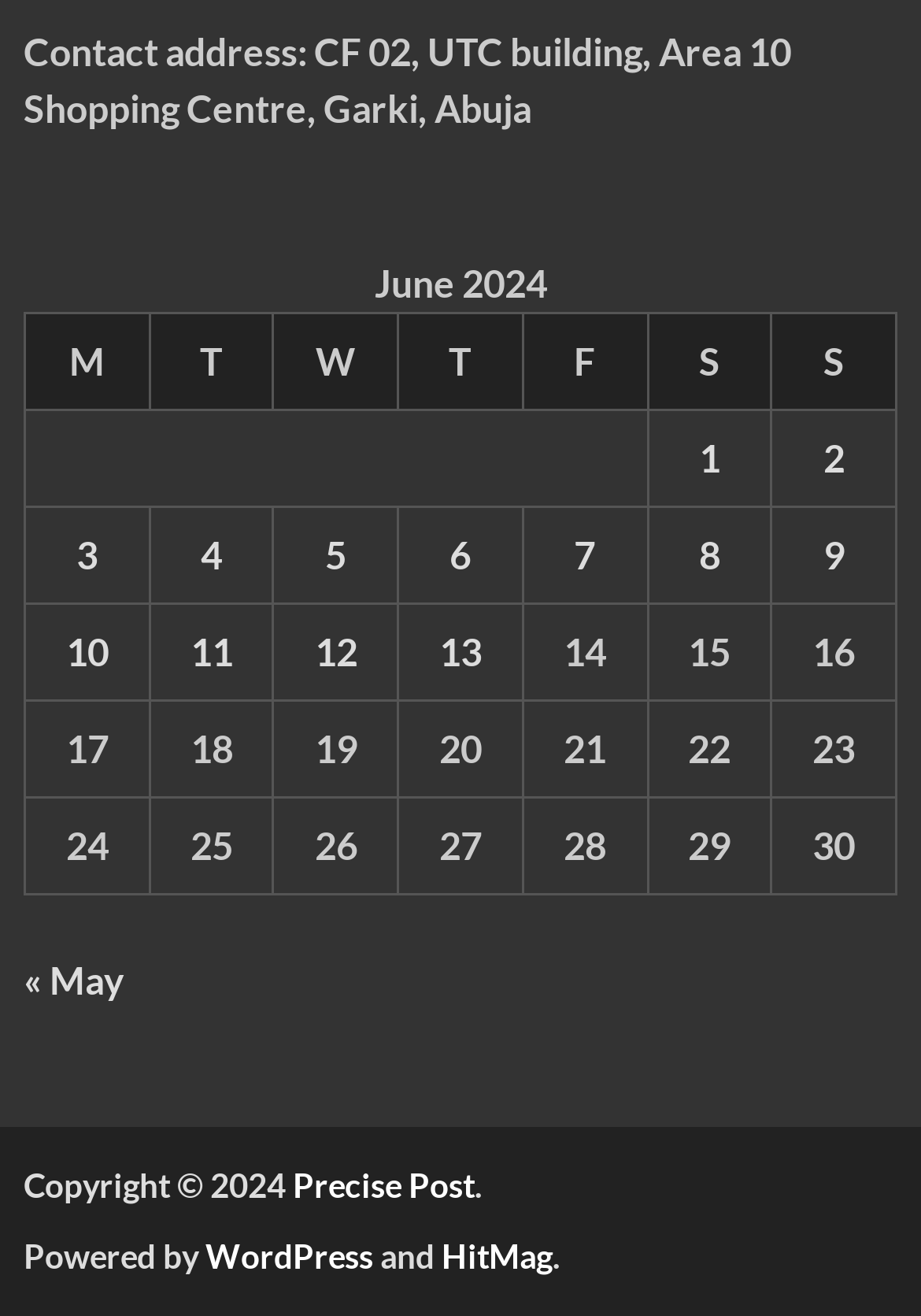Please find the bounding box coordinates in the format (top-left x, top-left y, bottom-right x, bottom-right y) for the given element description. Ensure the coordinates are floating point numbers between 0 and 1. Description: WordPress

[0.223, 0.939, 0.405, 0.97]